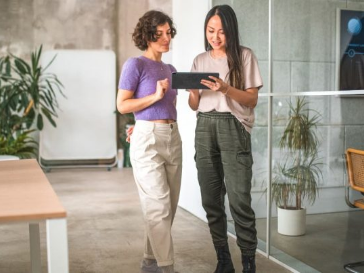What is visible through the large glass panels?
Please give a detailed and elaborate answer to the question.

According to the caption, natural light filters through the large glass panels, revealing greenery, which implies that the glass panels provide a view of the surrounding environment, showcasing vegetation.